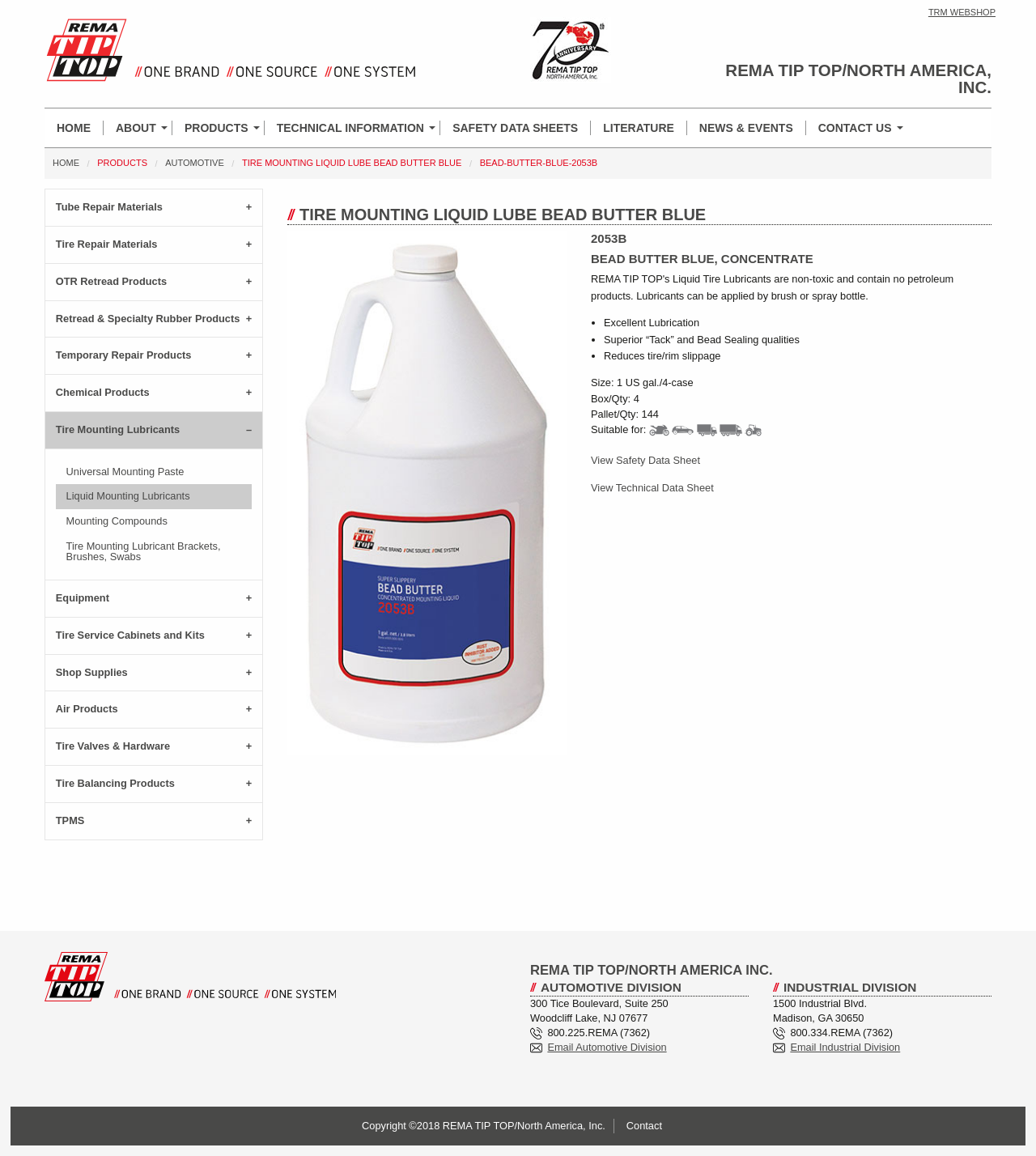How many items are in a box?
Use the image to answer the question with a single word or phrase.

4